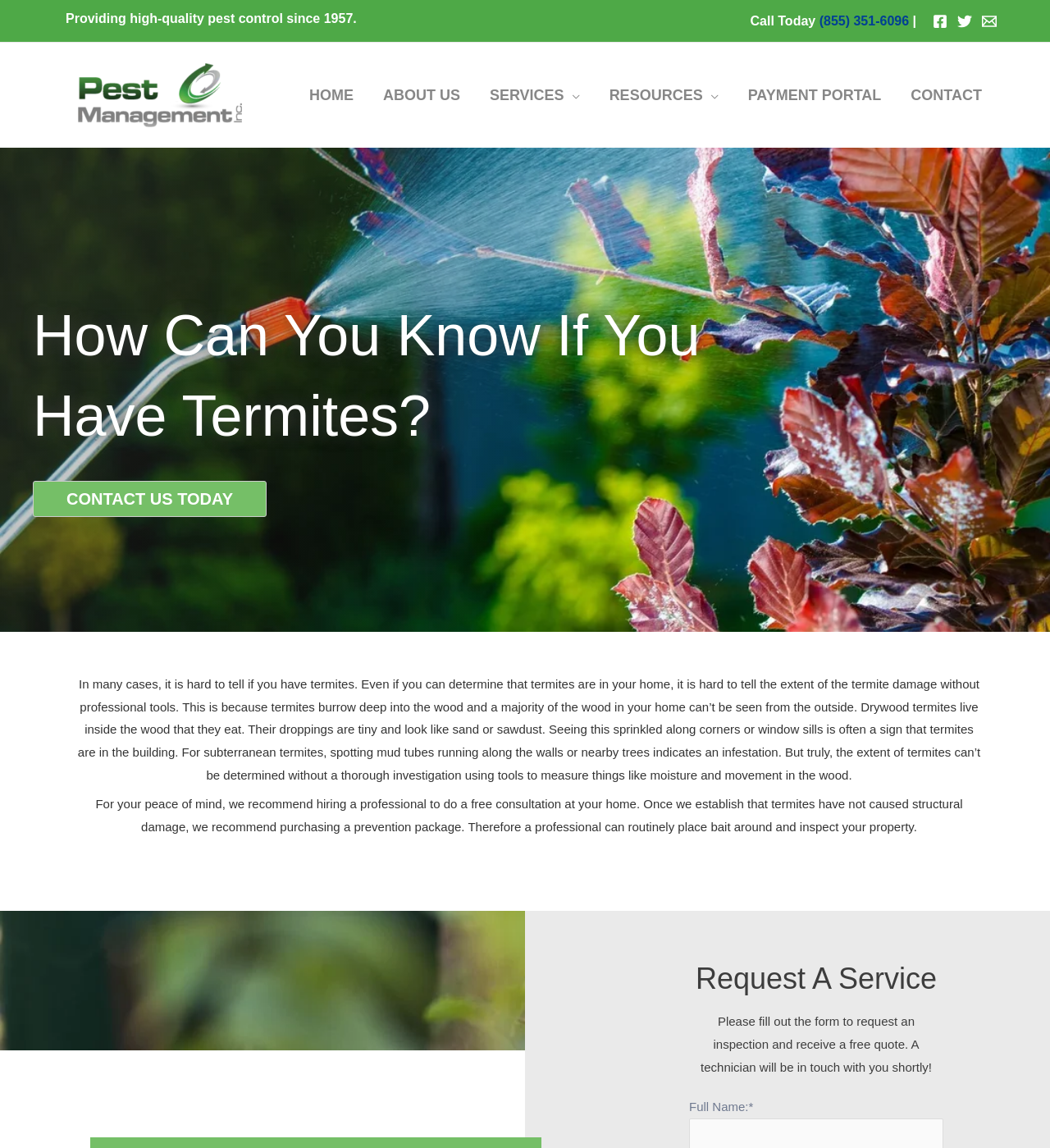Identify the bounding box coordinates for the region of the element that should be clicked to carry out the instruction: "Call the phone number". The bounding box coordinates should be four float numbers between 0 and 1, i.e., [left, top, right, bottom].

[0.78, 0.012, 0.866, 0.024]